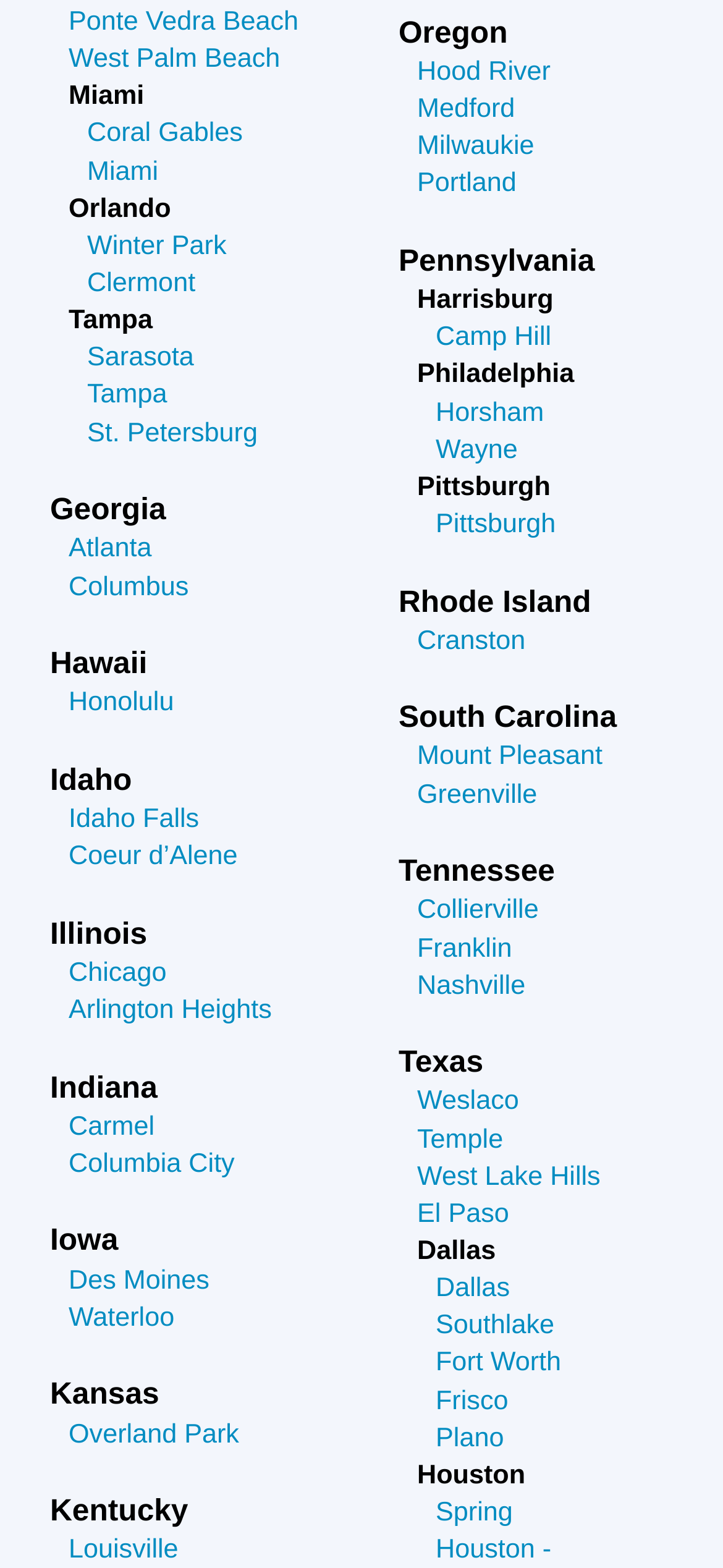Determine the bounding box coordinates for the clickable element to execute this instruction: "Check out Nashville". Provide the coordinates as four float numbers between 0 and 1, i.e., [left, top, right, bottom].

[0.577, 0.619, 0.727, 0.638]